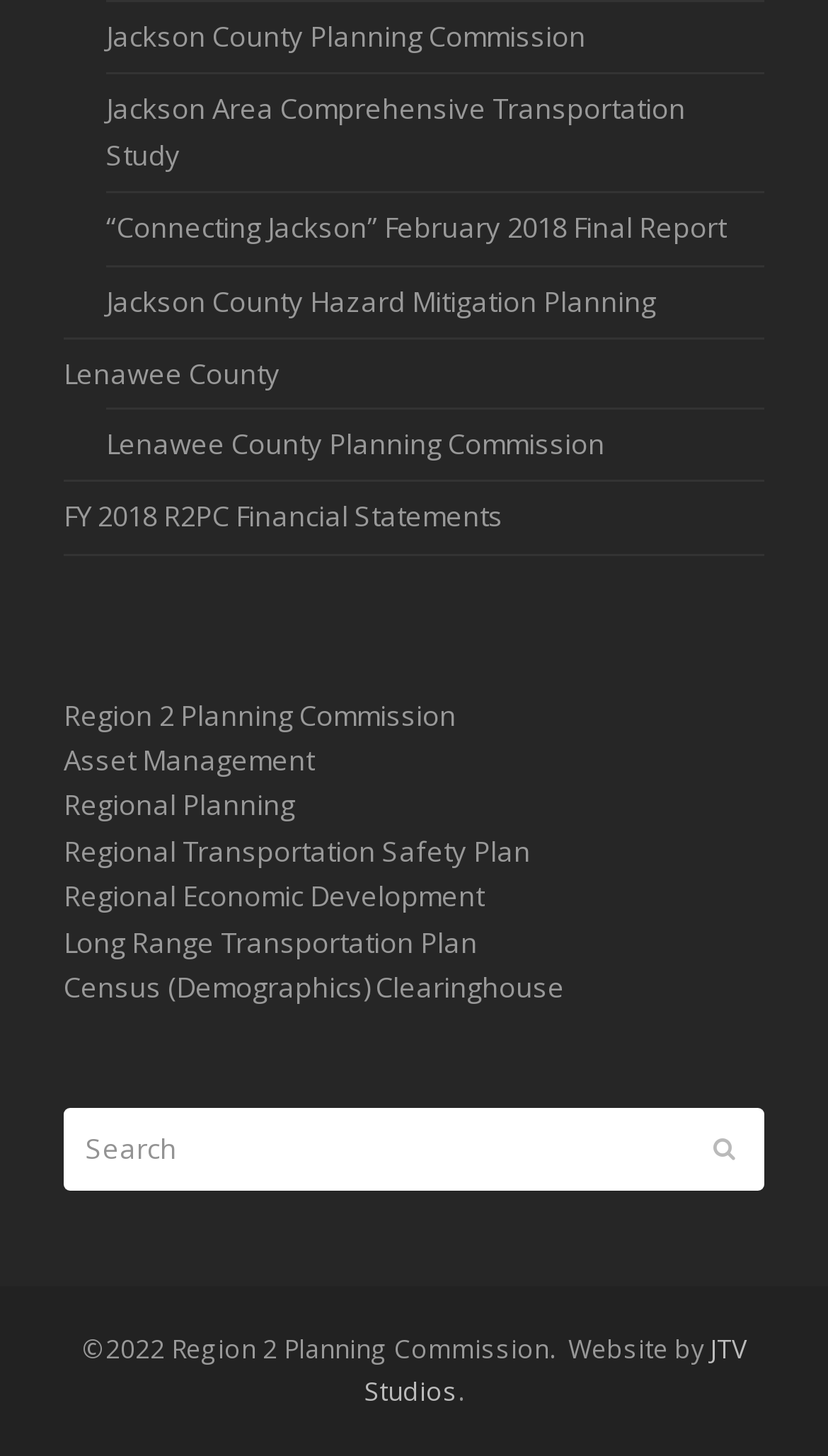Could you locate the bounding box coordinates for the section that should be clicked to accomplish this task: "Submit a query".

[0.862, 0.775, 0.887, 0.804]